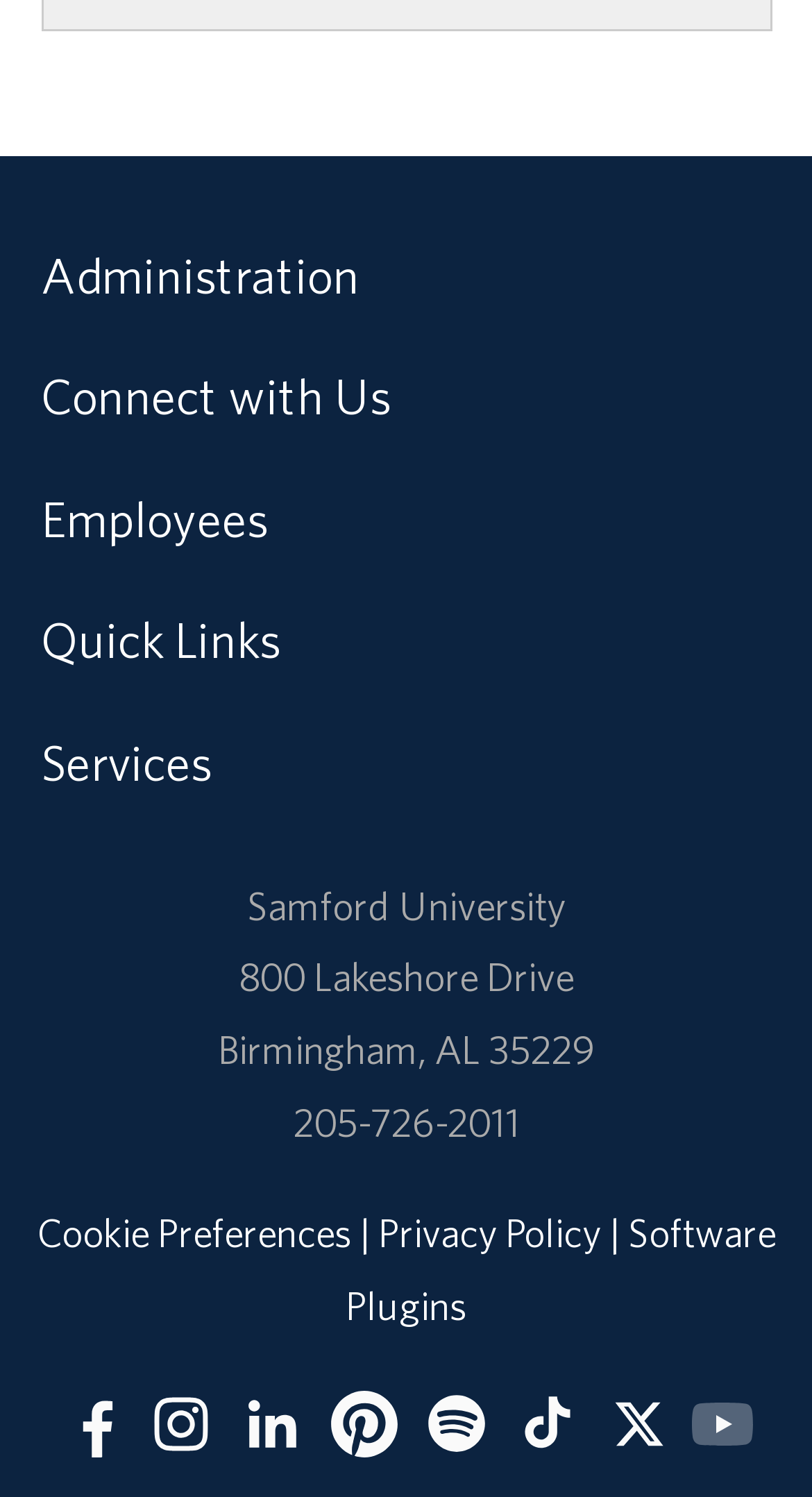Provide a brief response using a word or short phrase to this question:
How many social media platforms are listed?

8